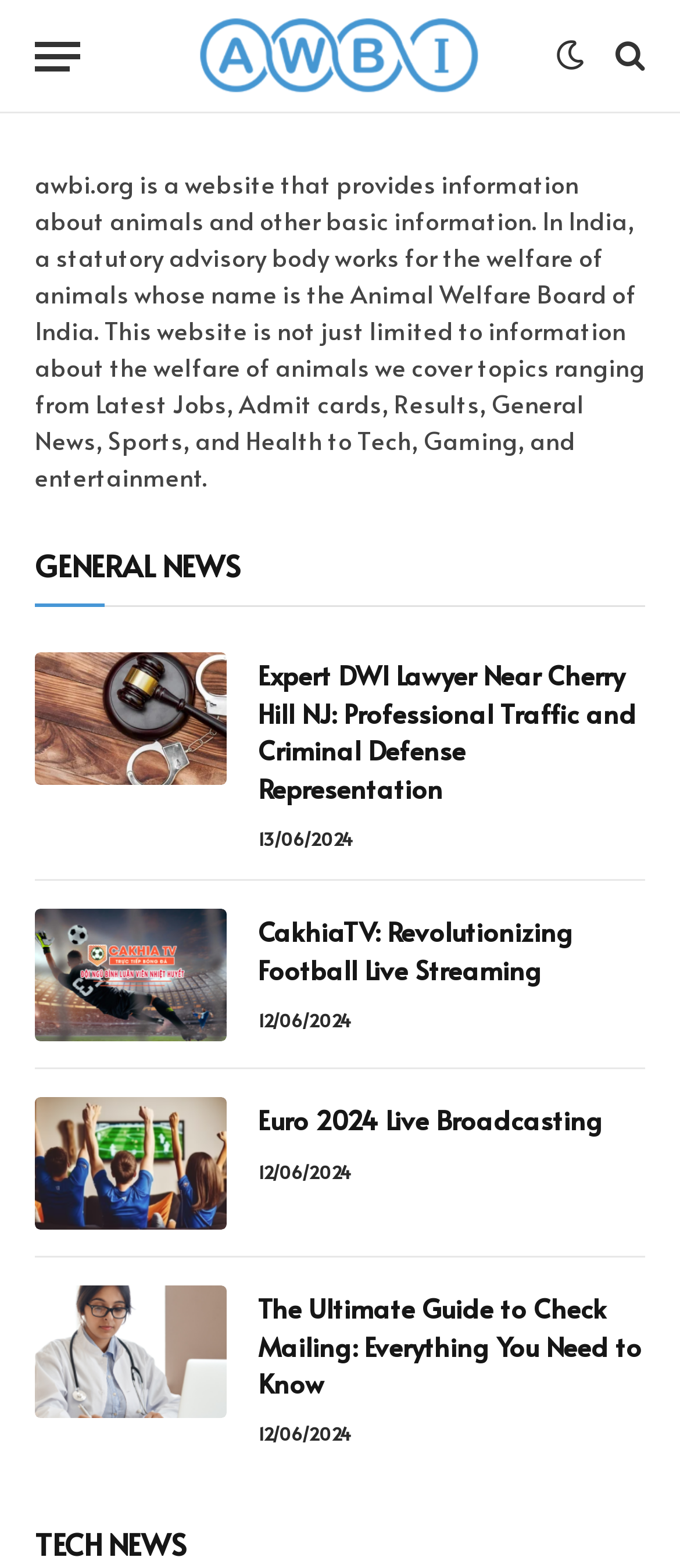Given the description: "Euro 2024 Live Broadcasting", determine the bounding box coordinates of the UI element. The coordinates should be formatted as four float numbers between 0 and 1, [left, top, right, bottom].

[0.379, 0.702, 0.887, 0.725]